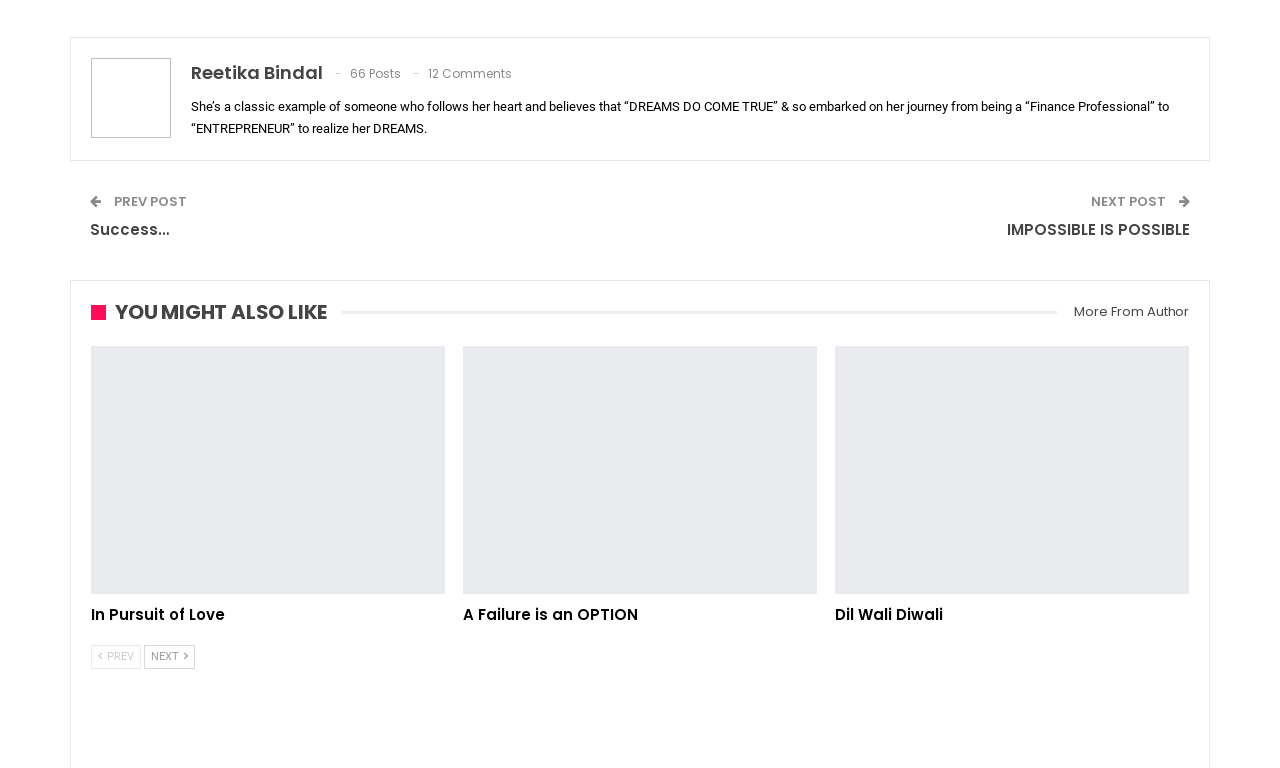Could you indicate the bounding box coordinates of the region to click in order to complete this instruction: "go to next post".

[0.852, 0.25, 0.913, 0.275]